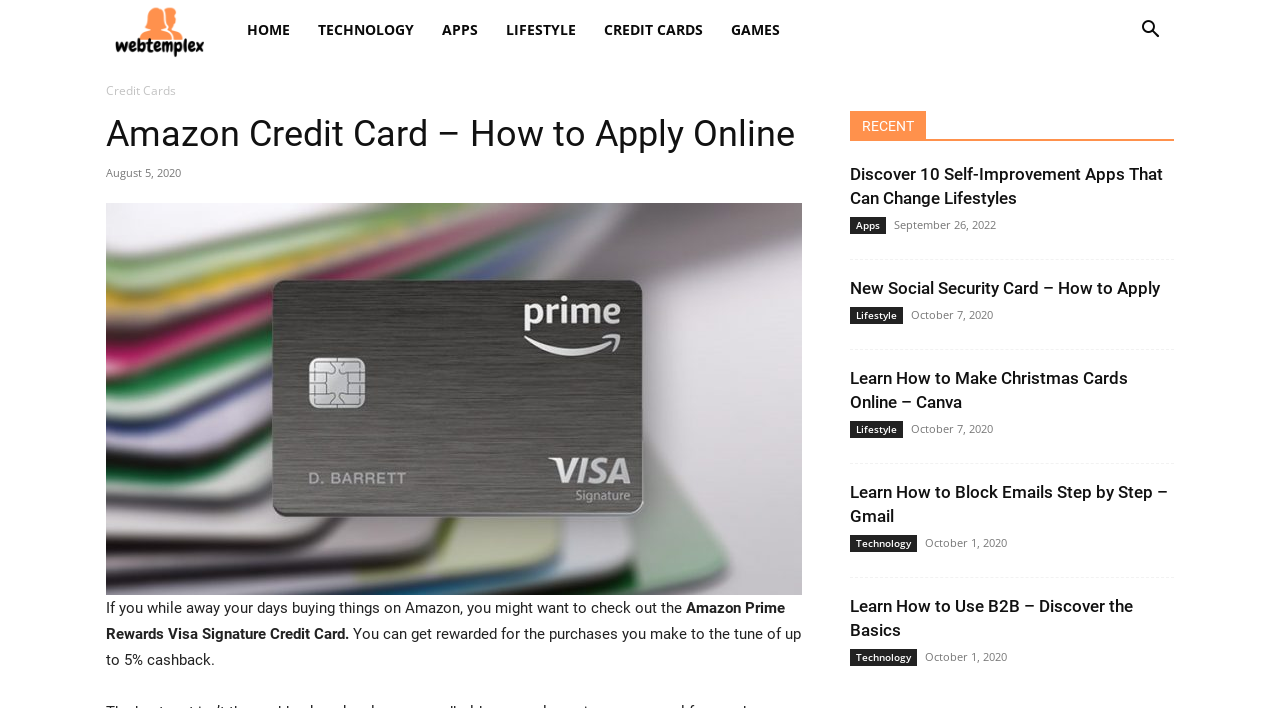Pinpoint the bounding box coordinates for the area that should be clicked to perform the following instruction: "Search for something".

[0.88, 0.031, 0.917, 0.058]